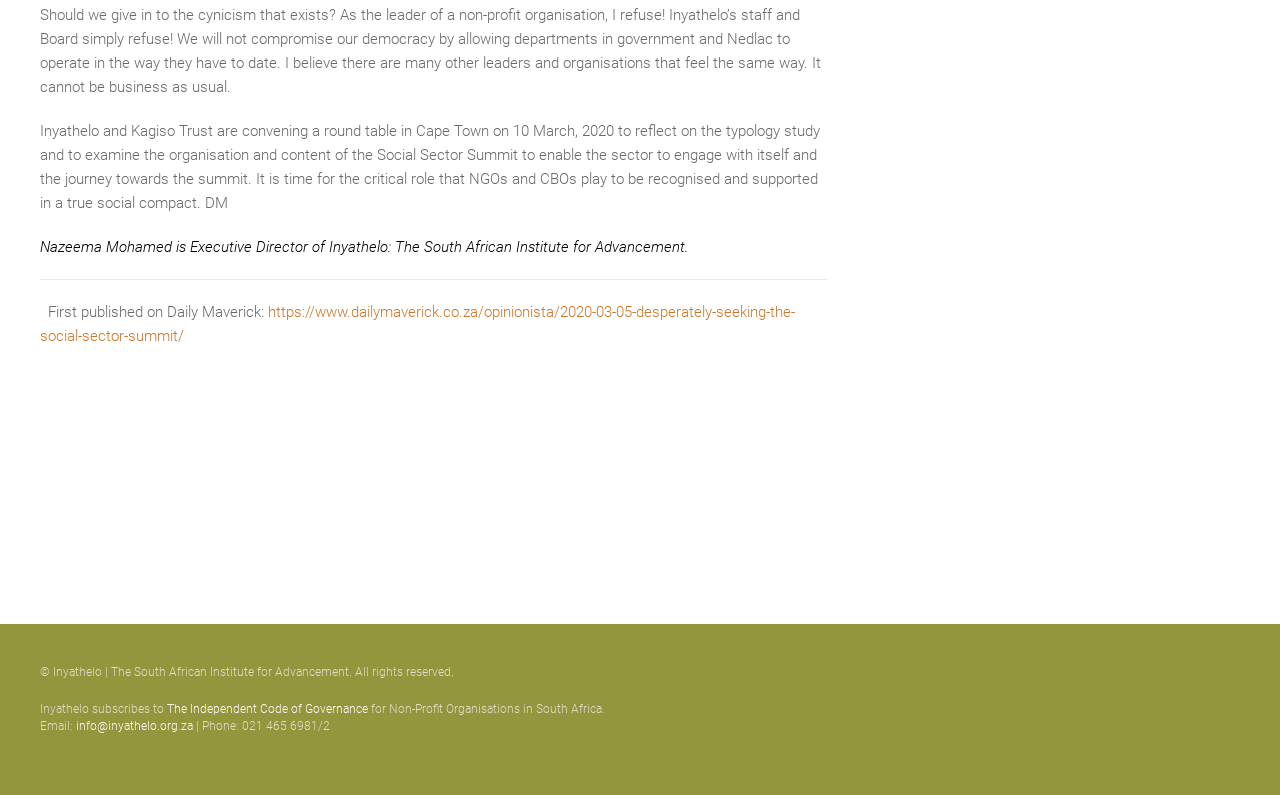Who is the Executive Director of Inyathelo?
Look at the image and answer the question using a single word or phrase.

Nazeema Mohamed